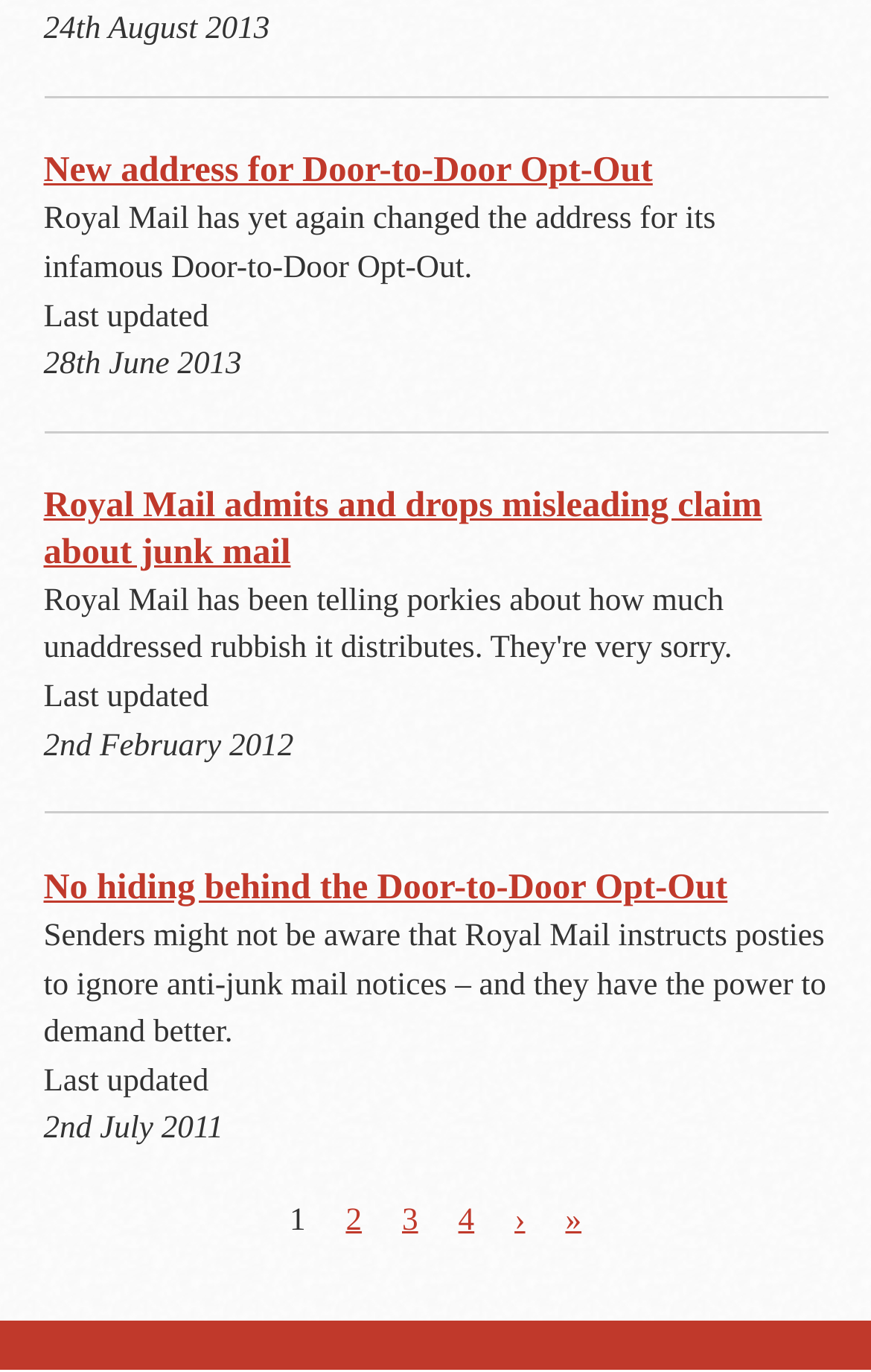Find the bounding box coordinates for the element described here: "4".

[0.508, 0.865, 0.563, 0.914]